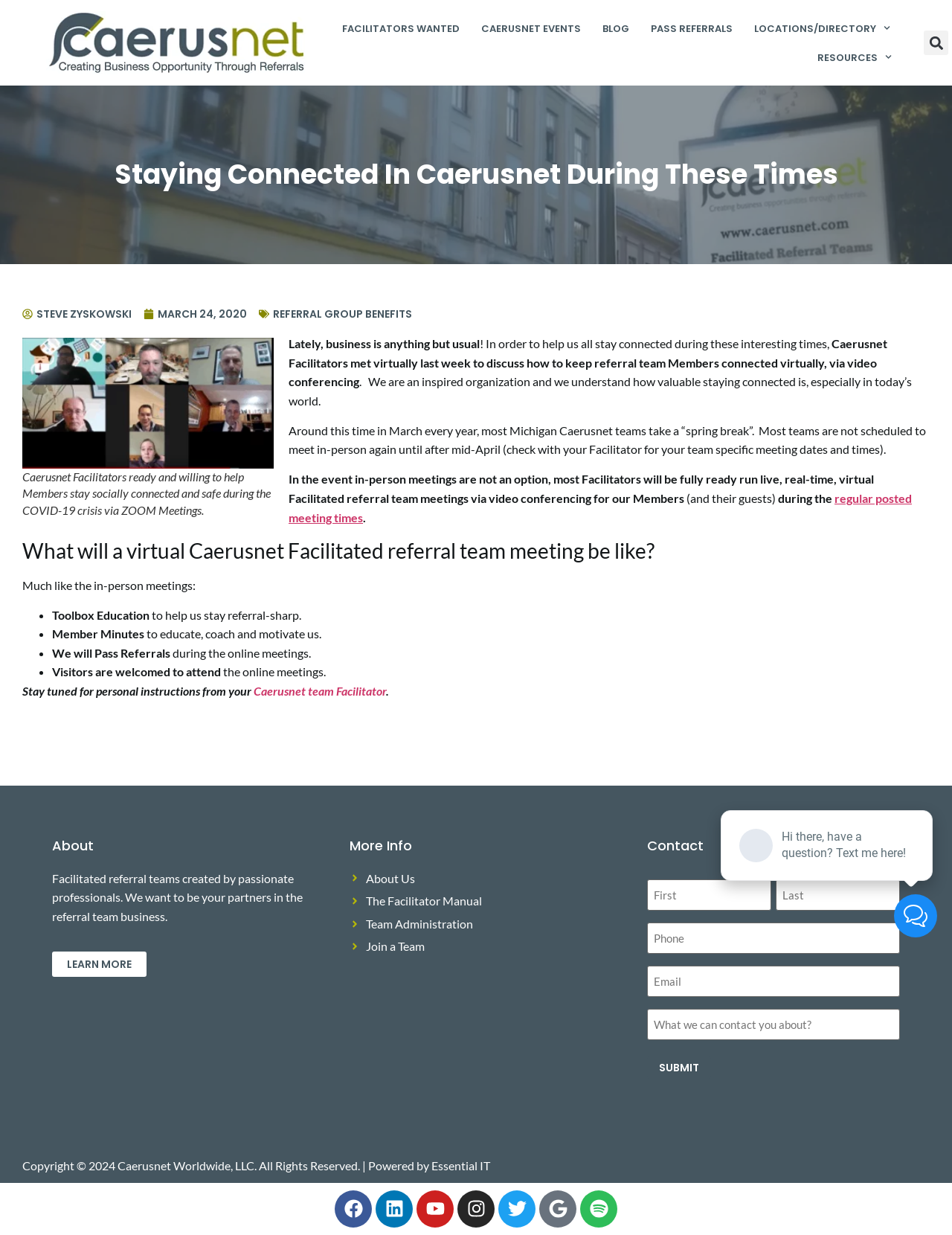Pinpoint the bounding box coordinates of the element that must be clicked to accomplish the following instruction: "Read about Caerusnet Facilitators". The coordinates should be in the format of four float numbers between 0 and 1, i.e., [left, top, right, bottom].

[0.023, 0.25, 0.138, 0.258]